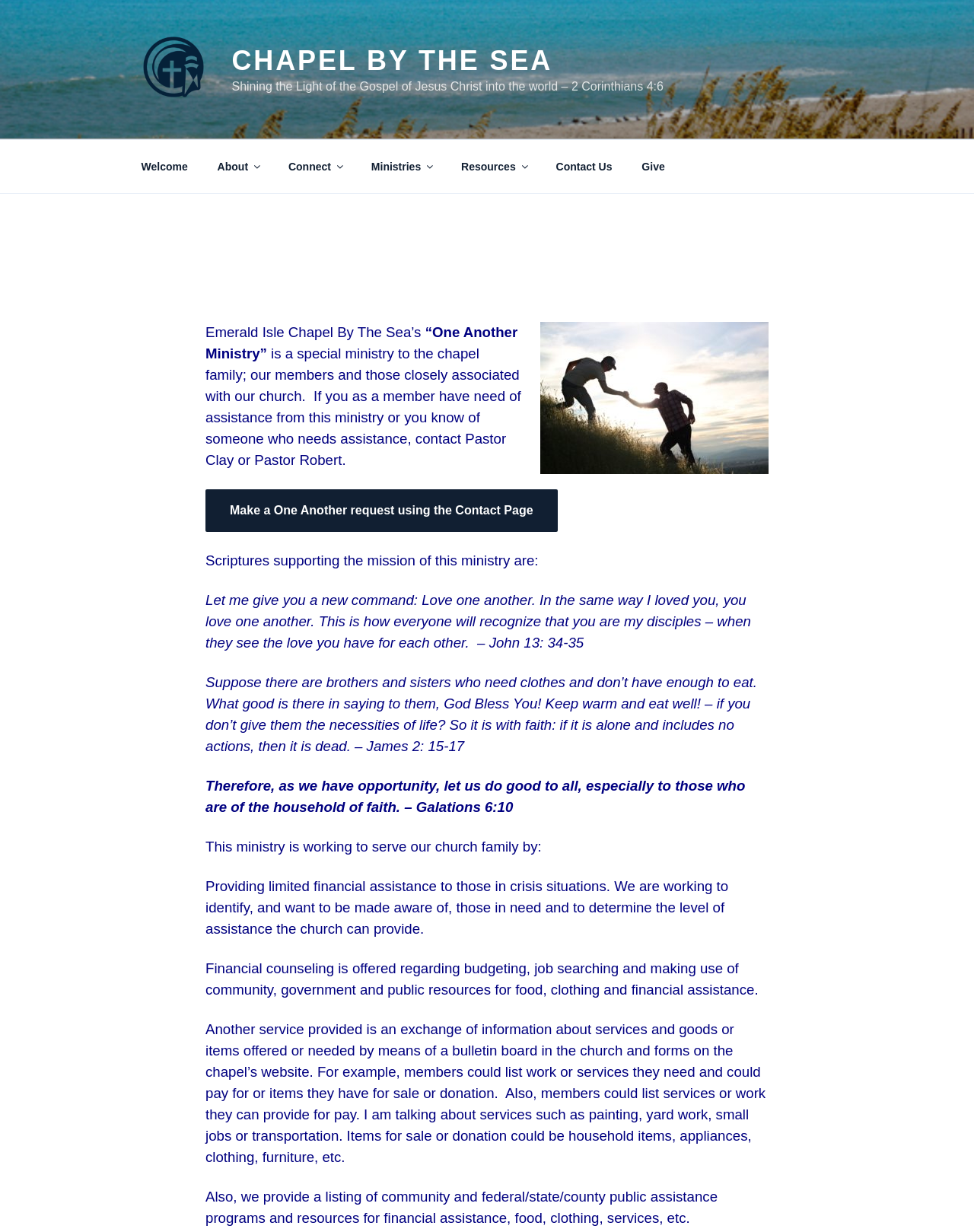Locate the bounding box coordinates of the element I should click to achieve the following instruction: "Click Pan Duo".

None